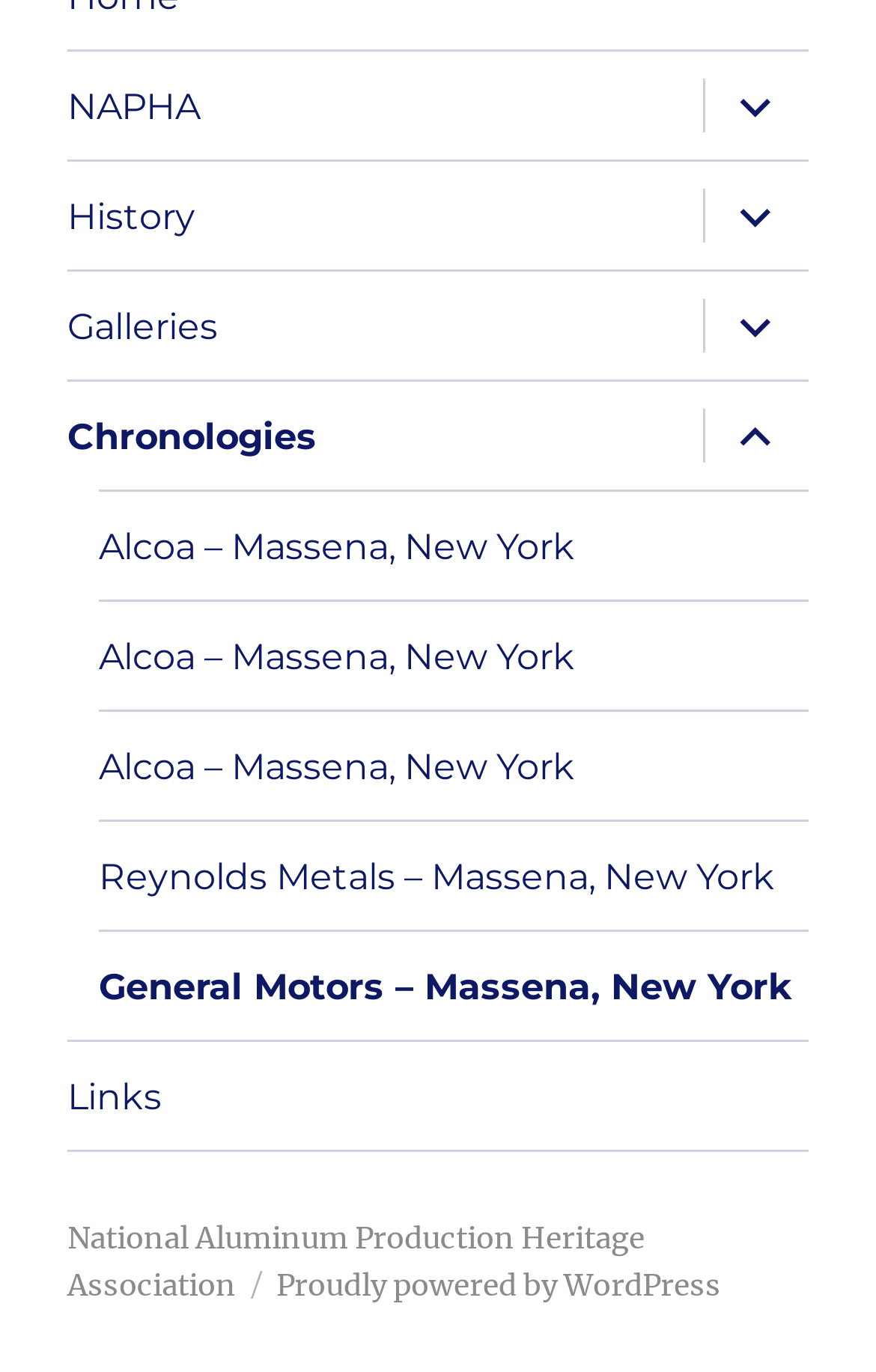Respond with a single word or short phrase to the following question: 
What is the name of the association?

NAPHA